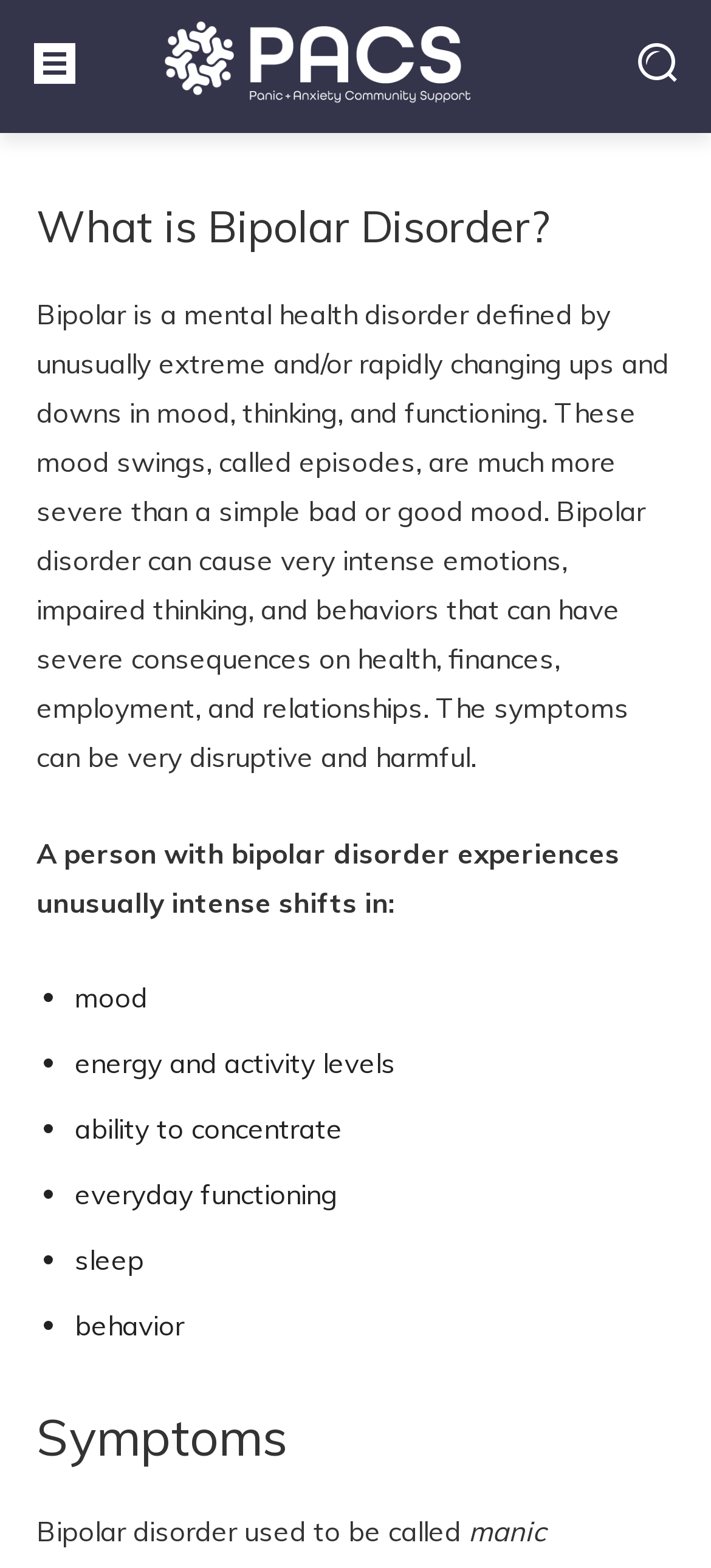Use the details in the image to answer the question thoroughly: 
What are the symptoms of bipolar disorder?

The webpage lists several symptoms of bipolar disorder, including mood swings, energy and activity levels, ability to concentrate, everyday functioning, sleep, and behavior. These symptoms are listed in a bullet point format under the 'Symptoms' heading.